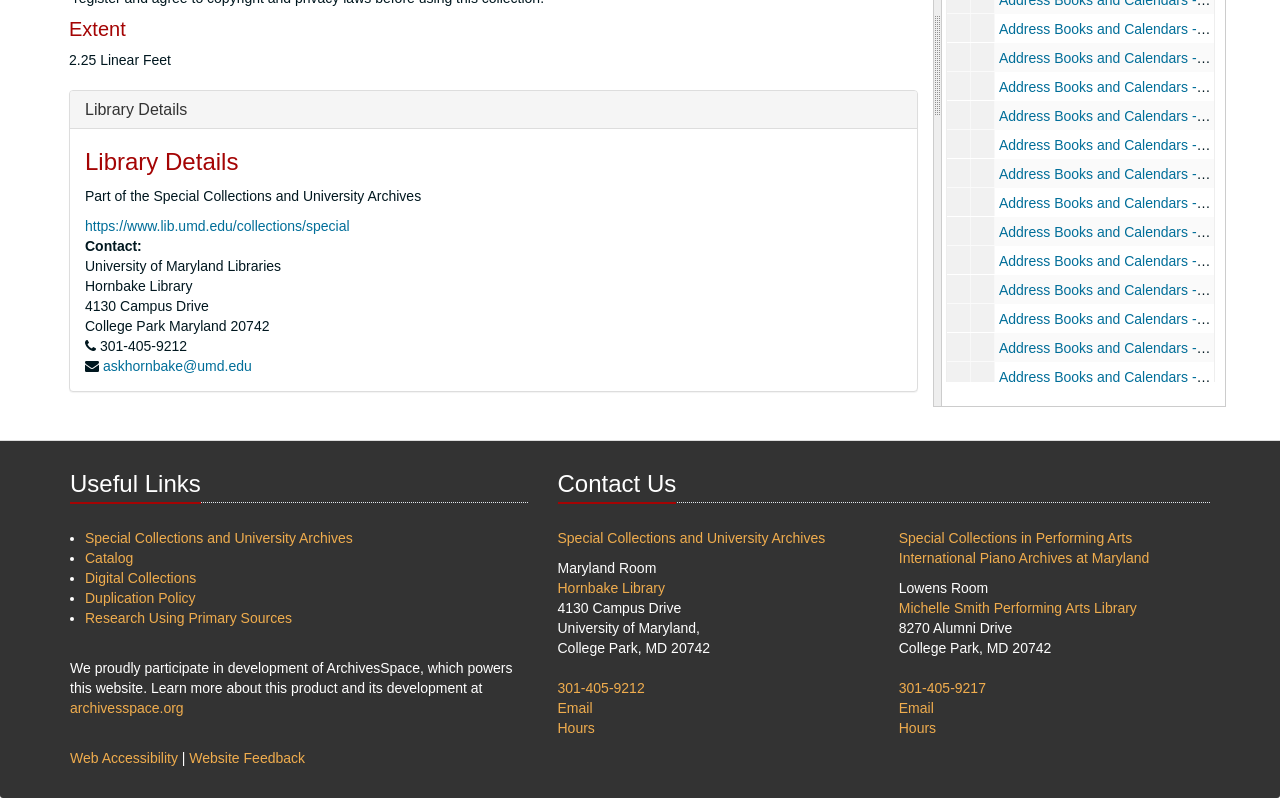Determine the bounding box for the described HTML element: "Michelle Smith Performing Arts Library". Ensure the coordinates are four float numbers between 0 and 1 in the format [left, top, right, bottom].

[0.702, 0.752, 0.888, 0.772]